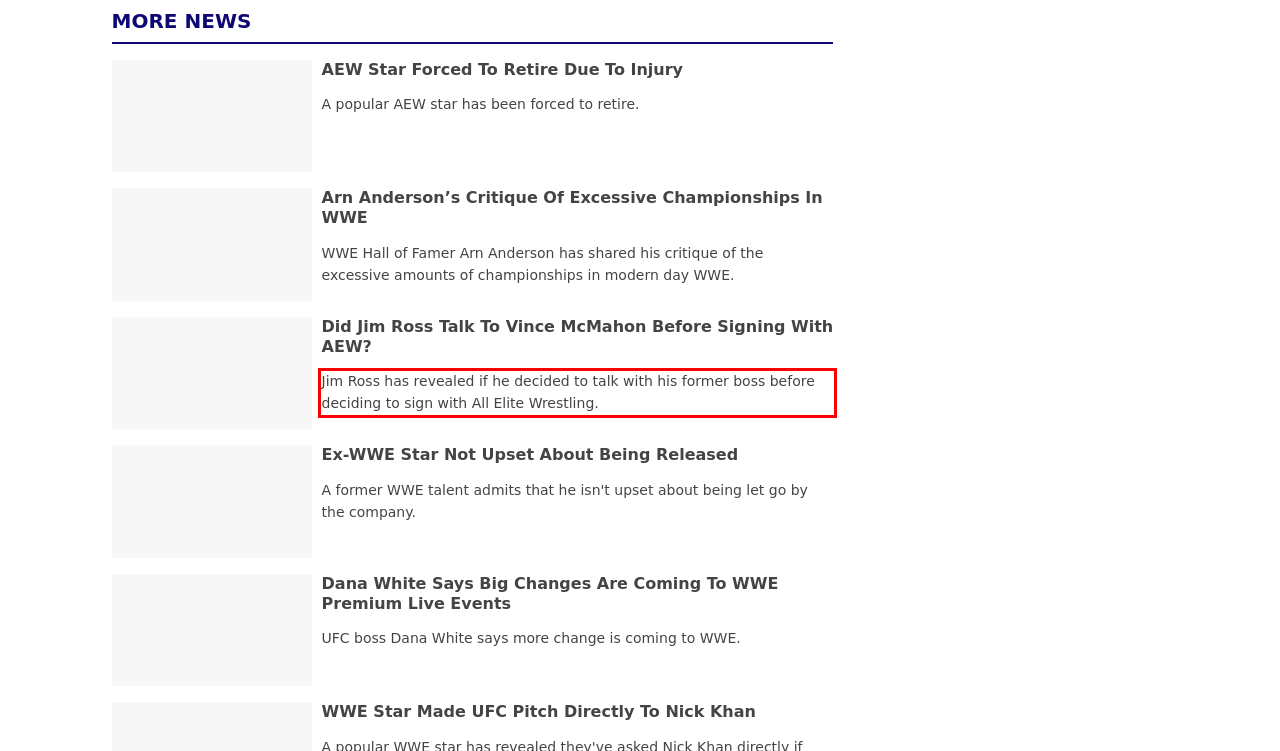Please recognize and transcribe the text located inside the red bounding box in the webpage image.

Jim Ross has revealed if he decided to talk with his former boss before deciding to sign with All Elite Wrestling.